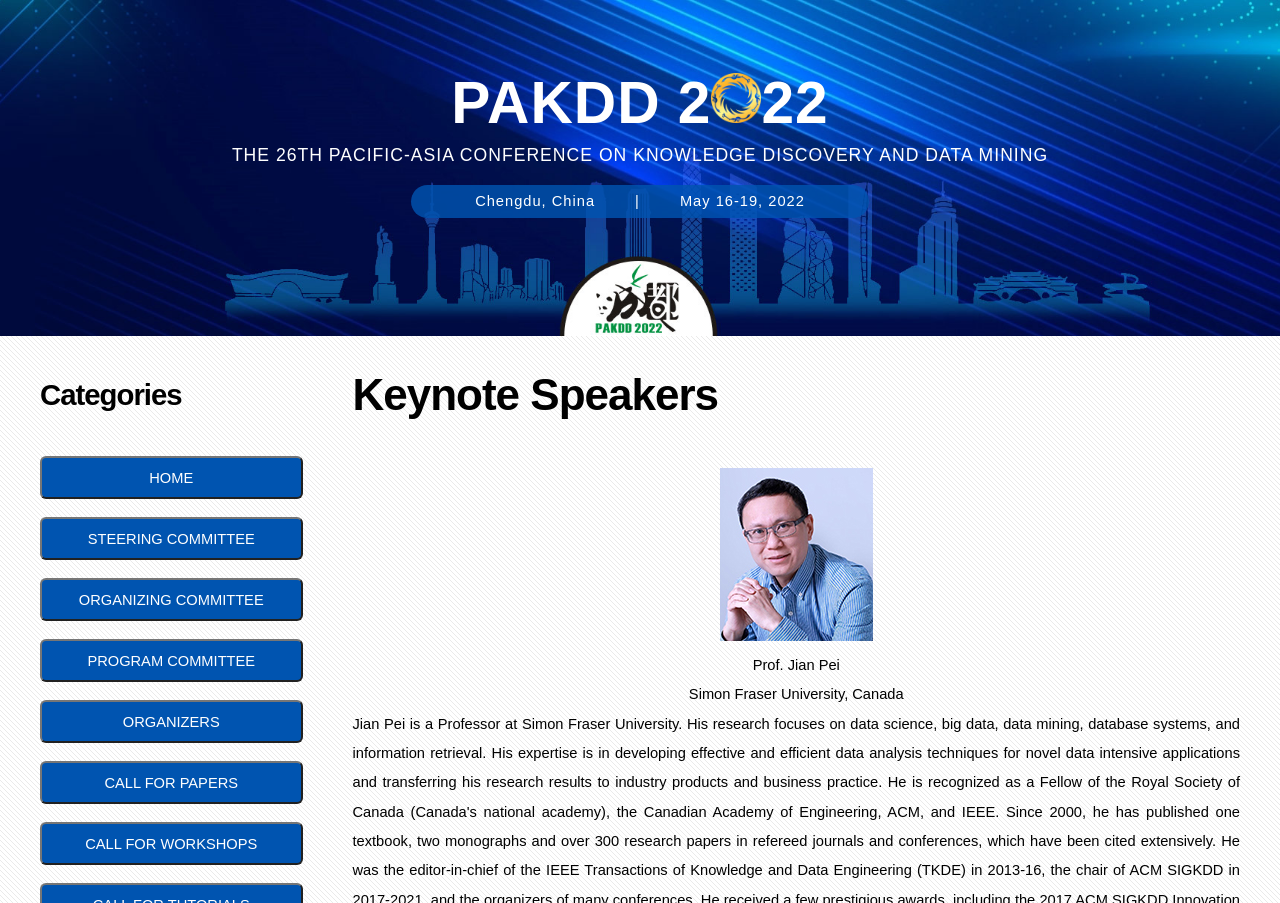What is the duration of the conference?
Make sure to answer the question with a detailed and comprehensive explanation.

I found the answer by examining the links on the webpage, particularly the one that mentions the dates 'May 16-19, 2022', which indicates the duration of the conference.